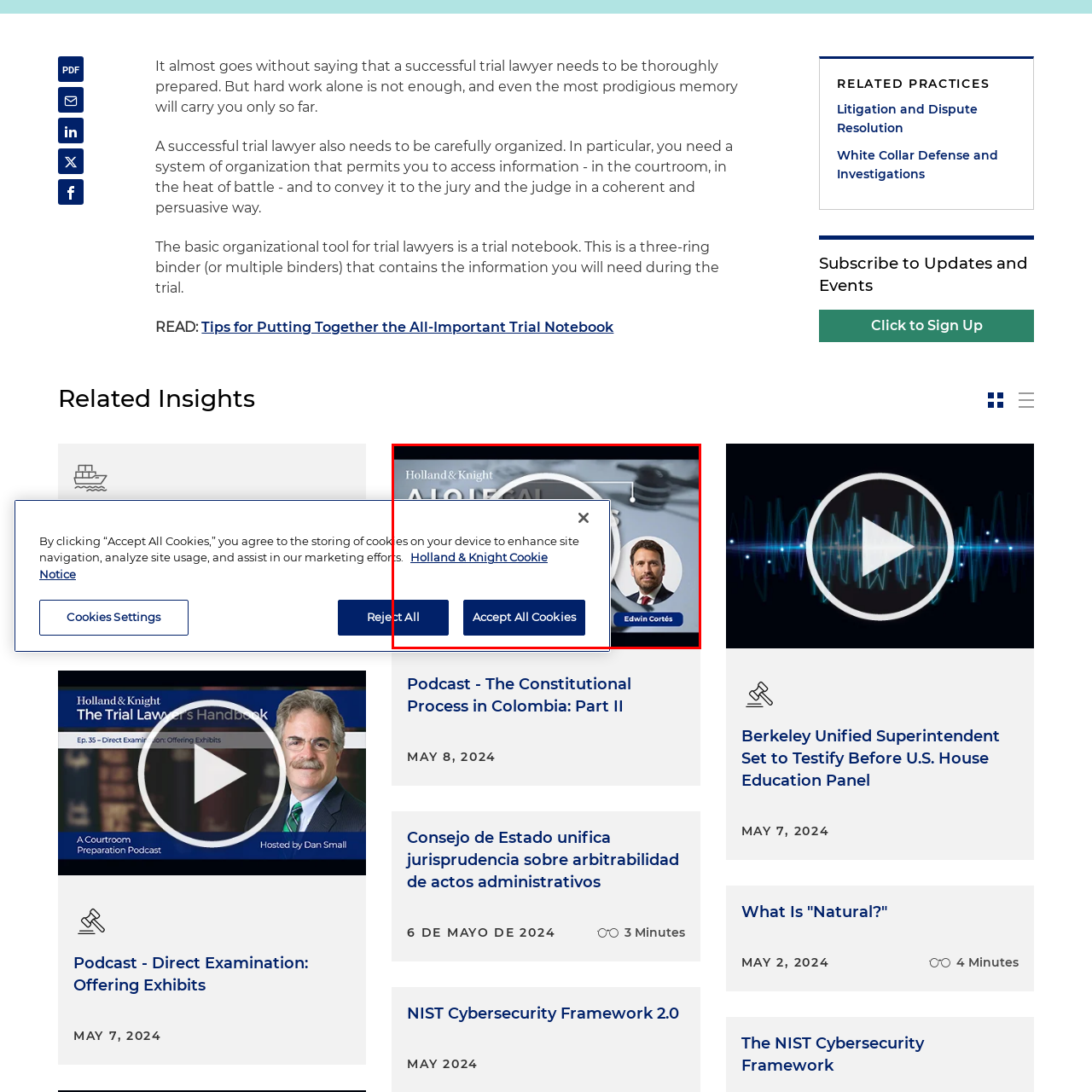Analyze the picture enclosed by the red bounding box and provide a single-word or phrase answer to this question:
What is the purpose of the buttons on the banner?

To obtain user consent